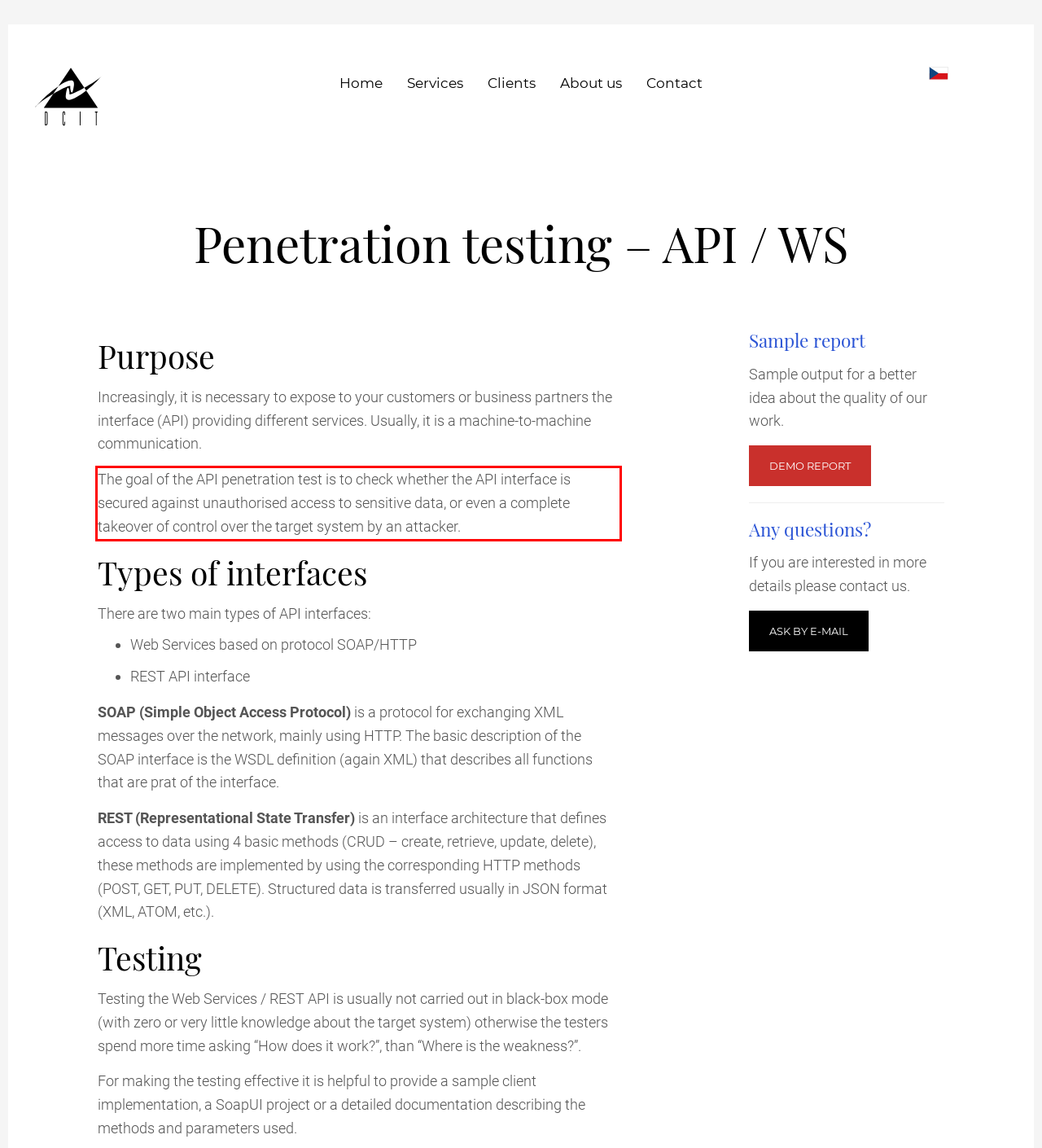You have a screenshot of a webpage, and there is a red bounding box around a UI element. Utilize OCR to extract the text within this red bounding box.

The goal of the API penetration test is to check whether the API interface is secured against unauthorised access to sensitive data, or even a complete takeover of control over the target system by an attacker.